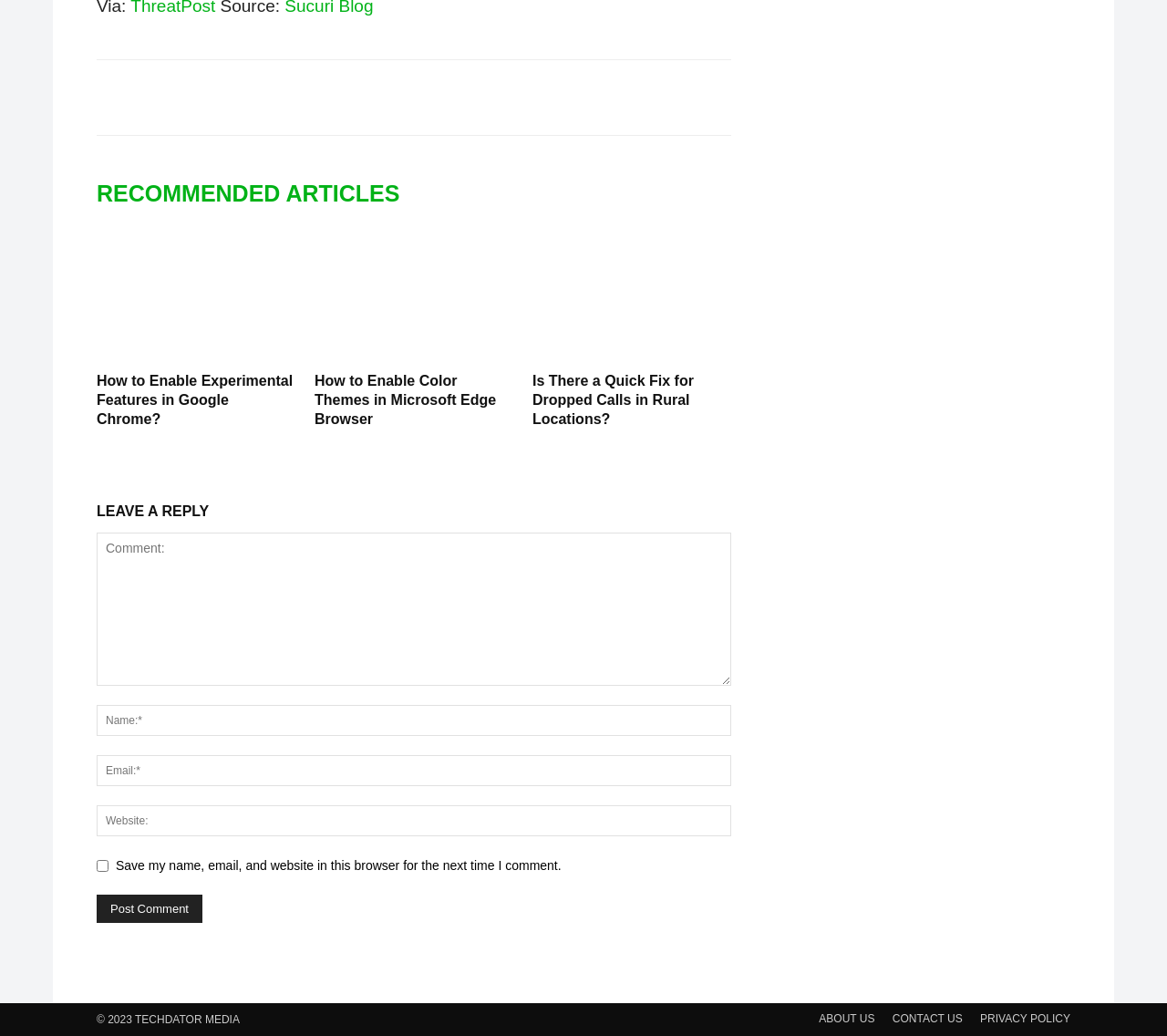What is the purpose of the checkbox in the comment section?
Answer the question based on the image using a single word or a brief phrase.

Save my name, email, and website in this browser for the next time I comment.